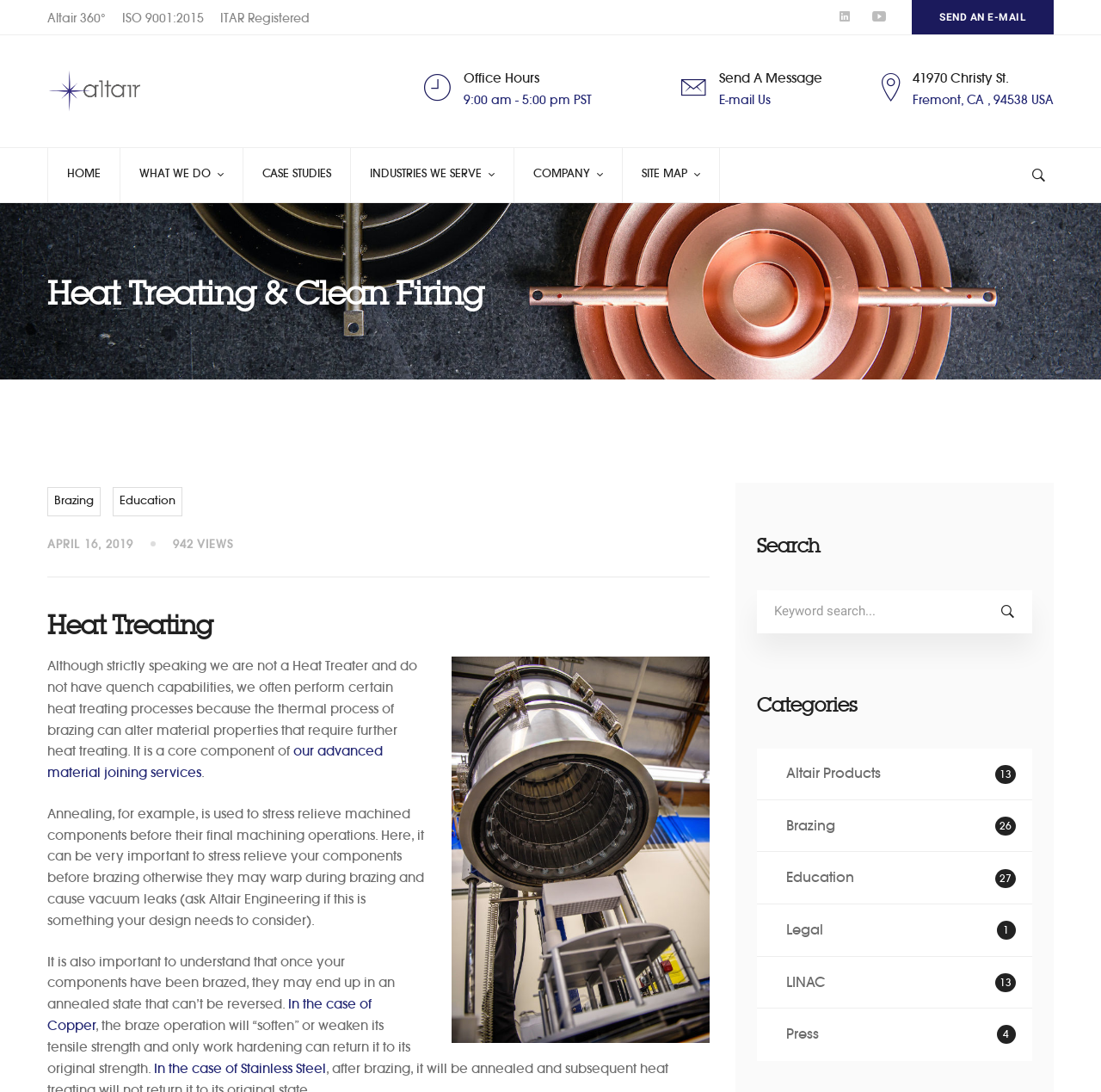Please provide the bounding box coordinates for the element that needs to be clicked to perform the instruction: "Click on the 'HOME' link". The coordinates must consist of four float numbers between 0 and 1, formatted as [left, top, right, bottom].

[0.044, 0.136, 0.109, 0.185]